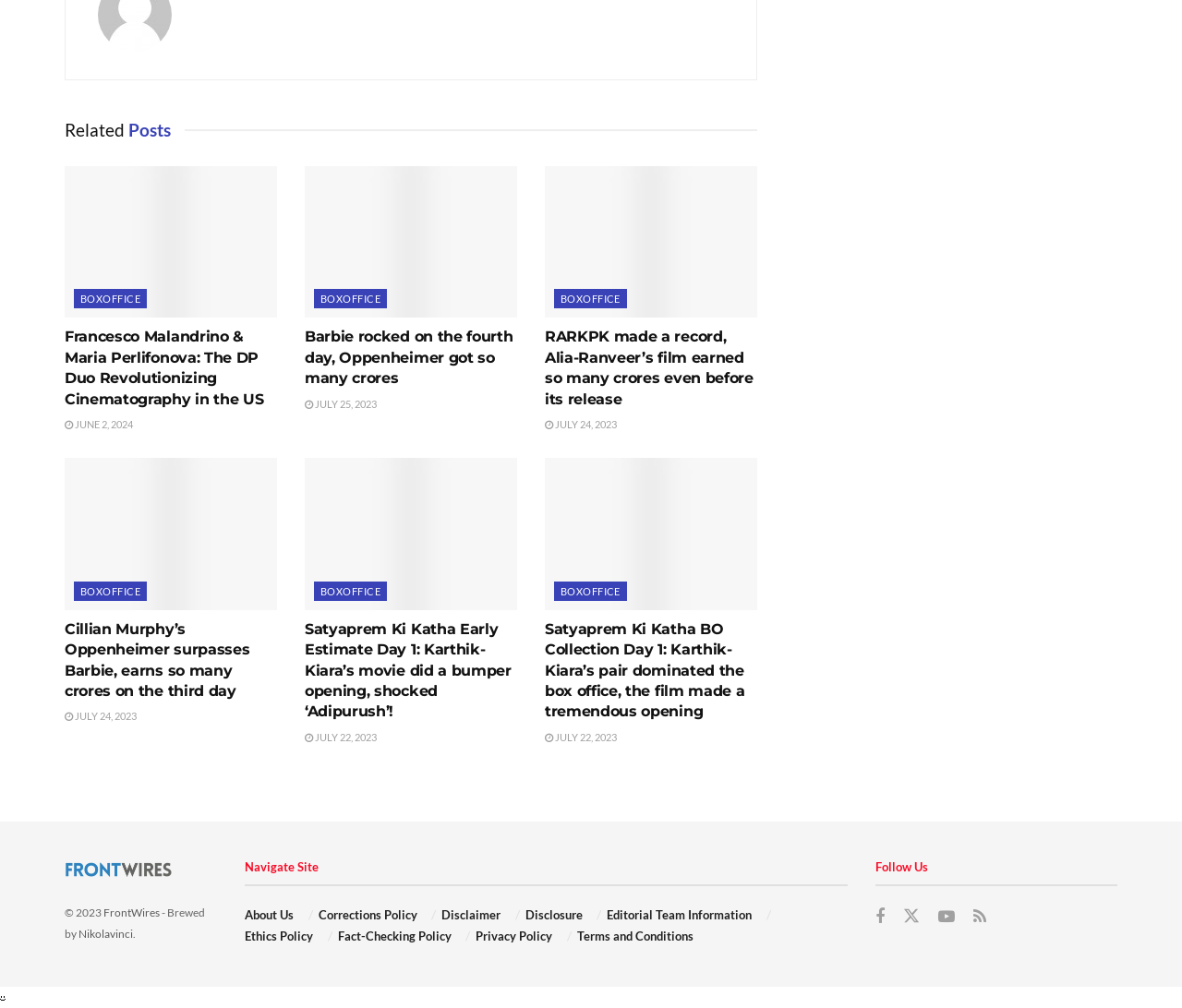Determine the bounding box coordinates for the area you should click to complete the following instruction: "View 'BOXOFFICE' news".

[0.062, 0.287, 0.124, 0.306]